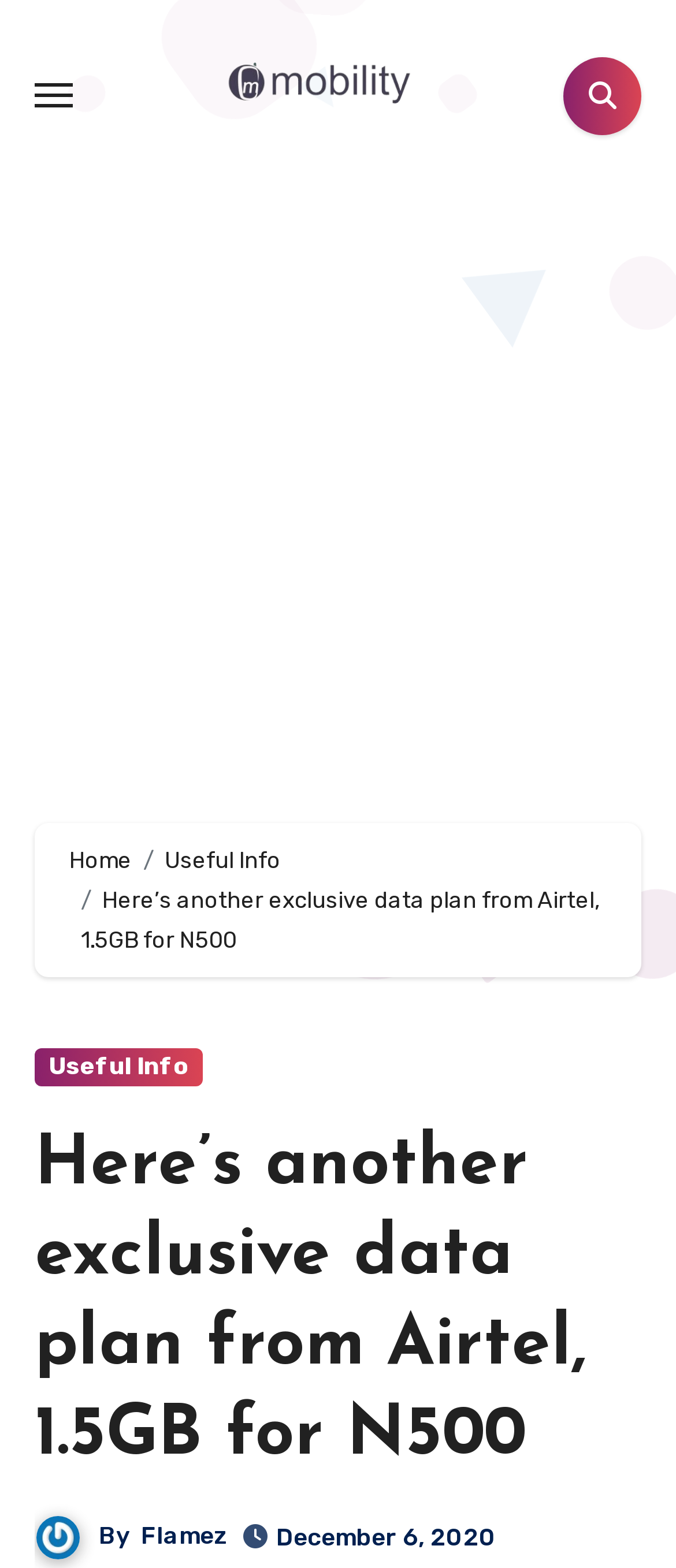When was the article published?
Please provide a single word or phrase answer based on the image.

December 6, 2020